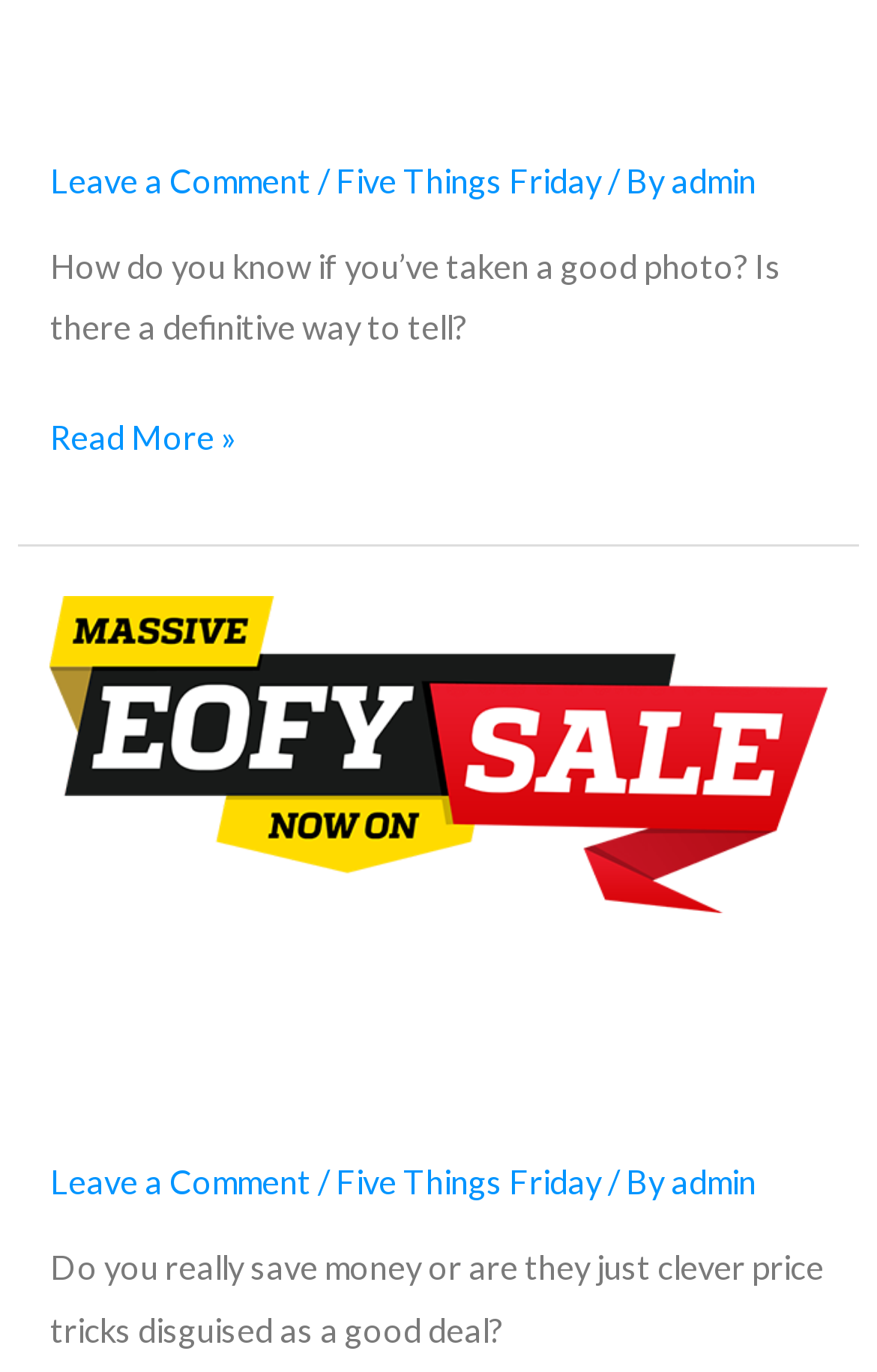Please locate the bounding box coordinates of the element that needs to be clicked to achieve the following instruction: "View the article 'EOFY Sales, are they worth it?'". The coordinates should be four float numbers between 0 and 1, i.e., [left, top, right, bottom].

[0.058, 0.702, 0.888, 0.811]